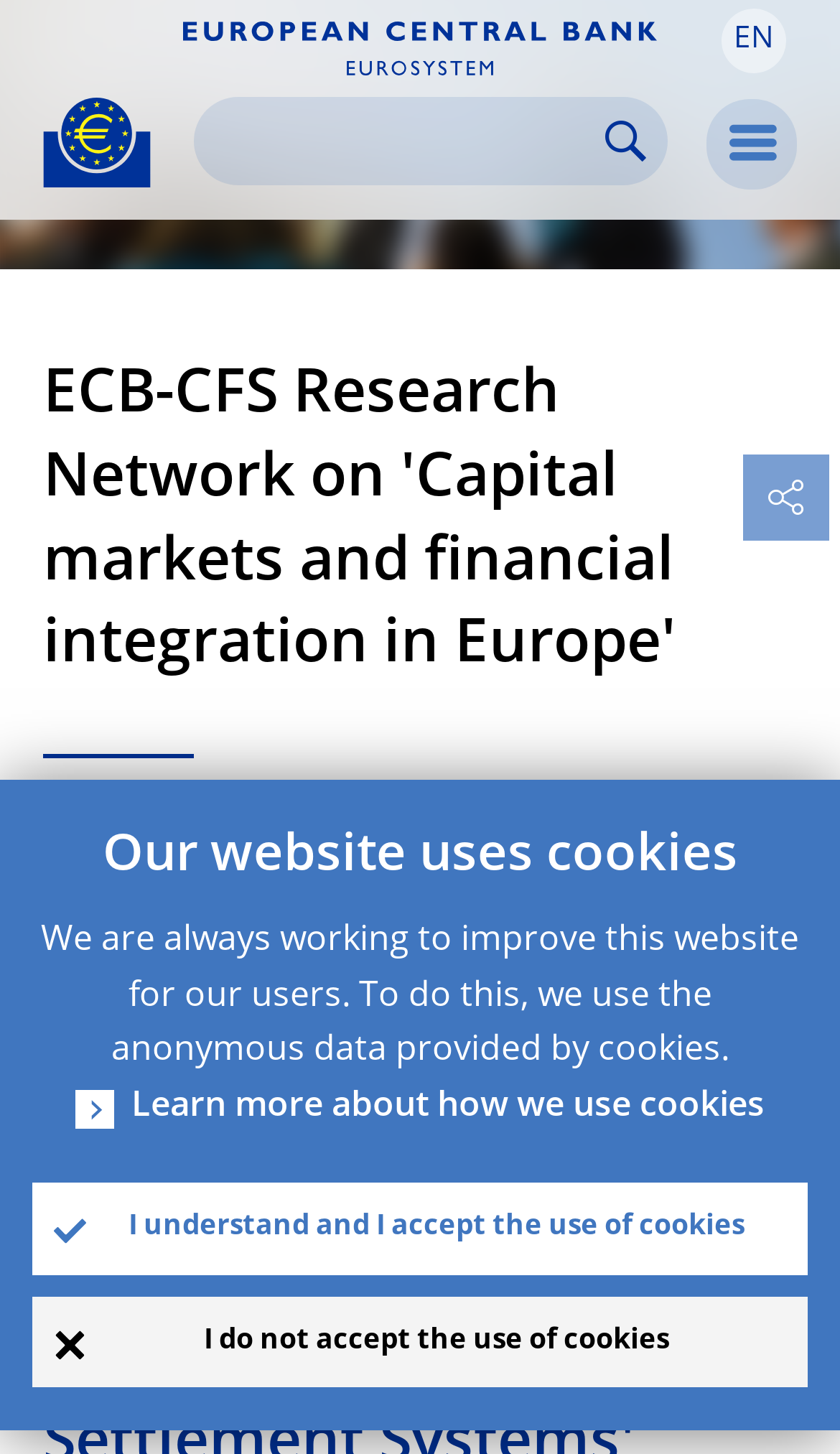Provide the bounding box coordinates for the specified HTML element described in this description: "Menu". The coordinates should be four float numbers ranging from 0 to 1, in the format [left, top, right, bottom].

[0.841, 0.068, 0.949, 0.13]